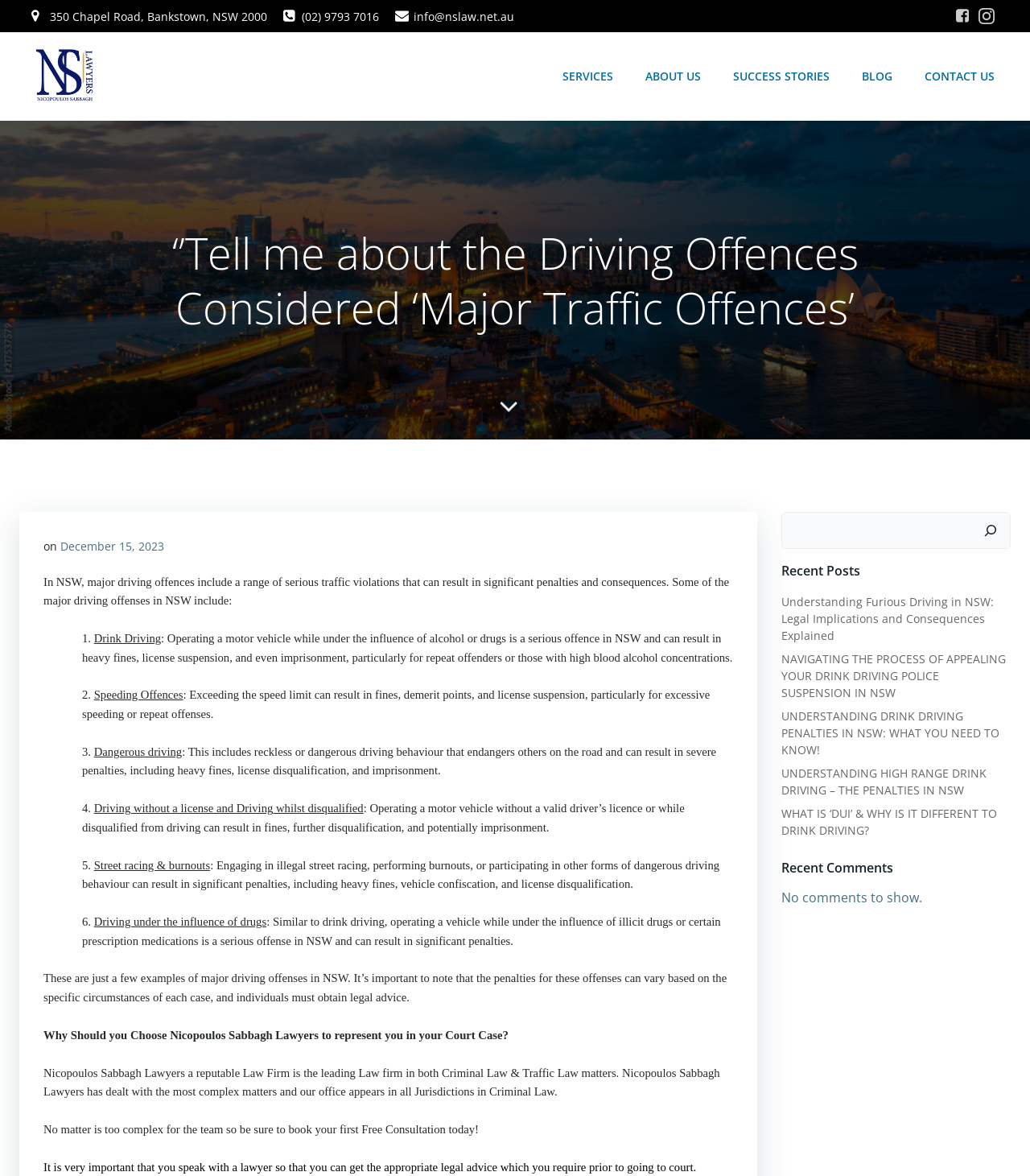What is the name of the law firm?
Based on the image, answer the question with as much detail as possible.

I found the name of the law firm by looking at the static text elements at the top of the webpage, which contains the name 'Nicopoulos Sabbagh Lawyers'.